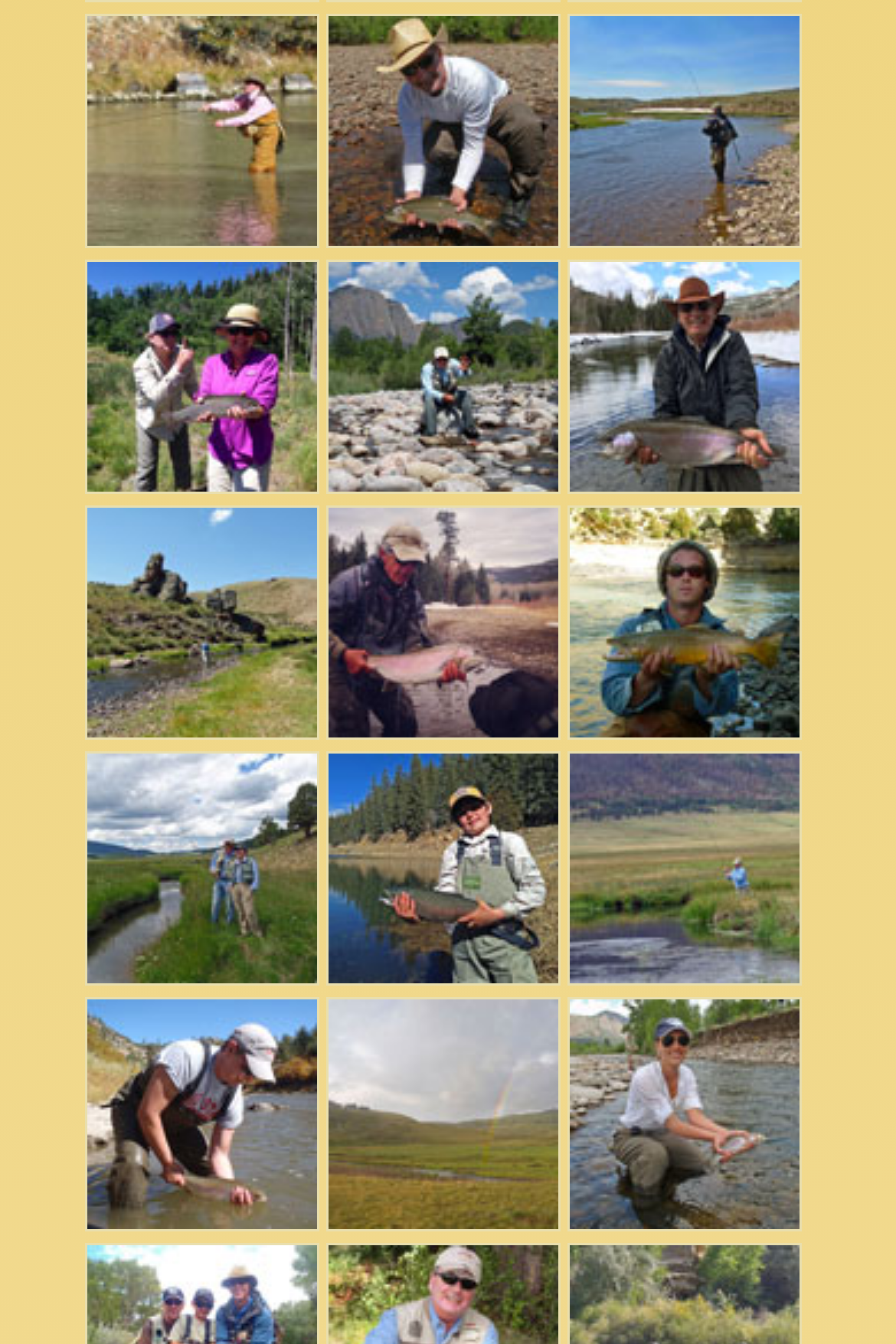Respond to the following question with a brief word or phrase:
What is the vertical position of the 'Fall Fly Fishing on the Chama River in New Mexico' link?

Top